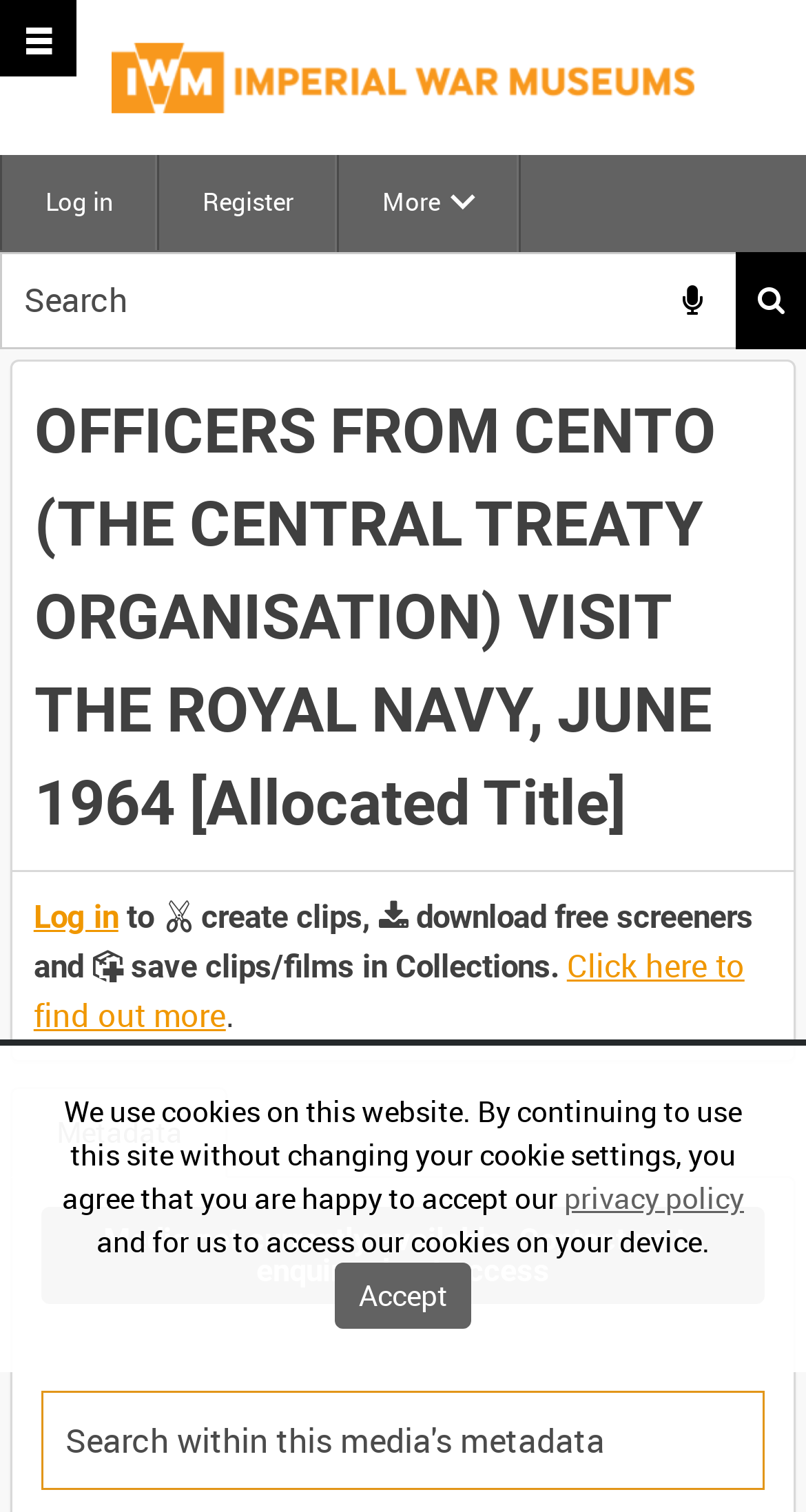Please find the bounding box coordinates for the clickable element needed to perform this instruction: "Log in to the website".

[0.003, 0.103, 0.195, 0.165]